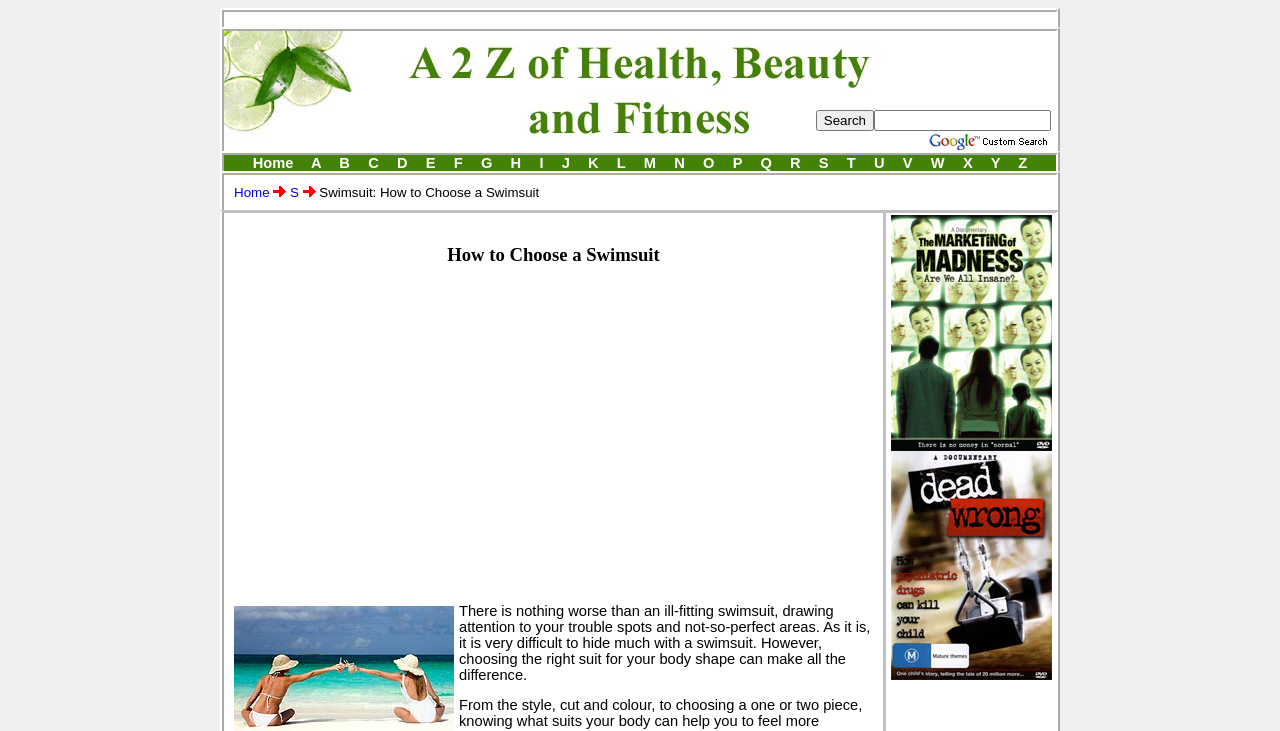Please identify the bounding box coordinates of the element I need to click to follow this instruction: "Search for something".

[0.637, 0.15, 0.683, 0.179]